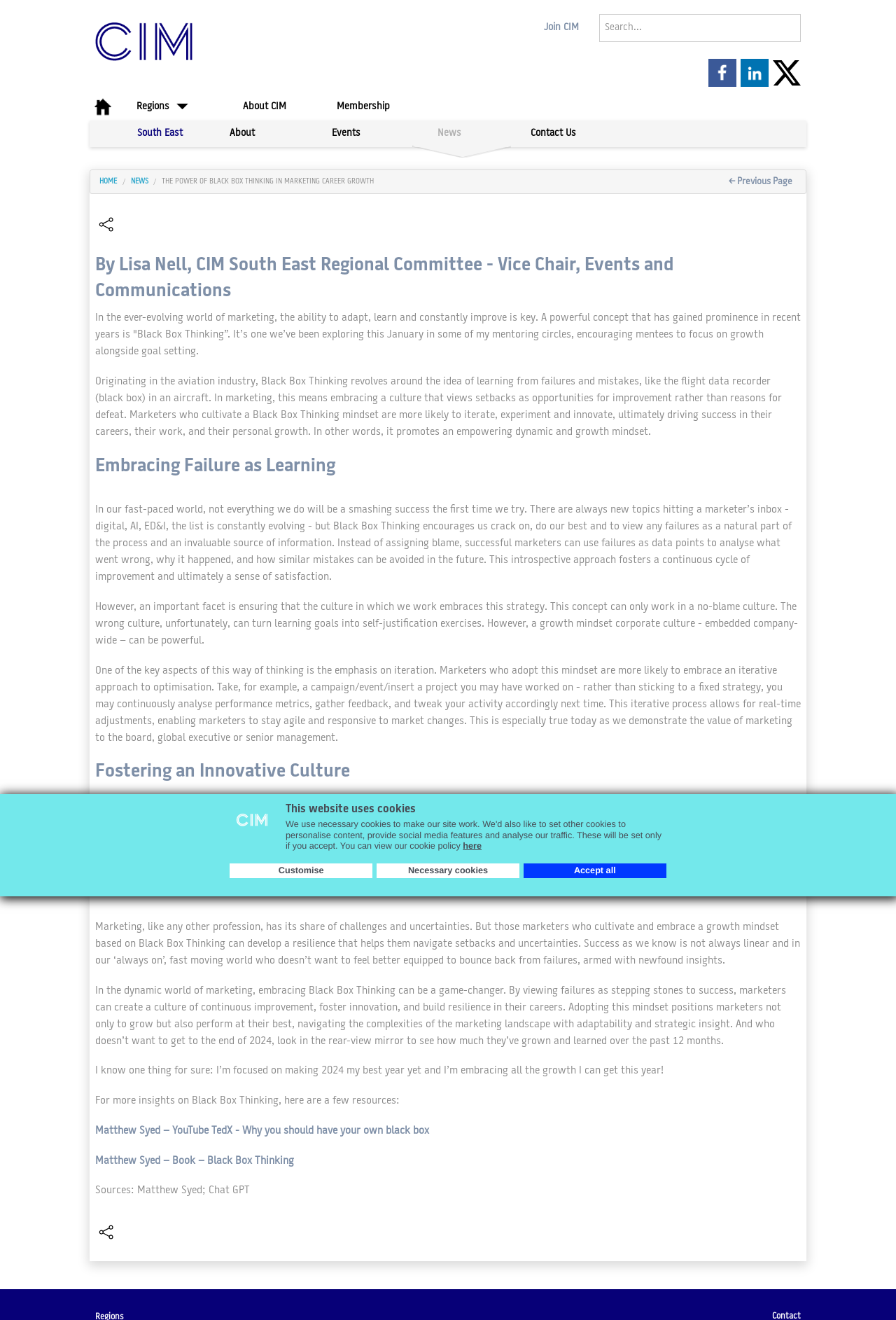Determine the bounding box coordinates of the clickable element to achieve the following action: 'Search for something'. Provide the coordinates as four float values between 0 and 1, formatted as [left, top, right, bottom].

[0.669, 0.011, 0.894, 0.032]